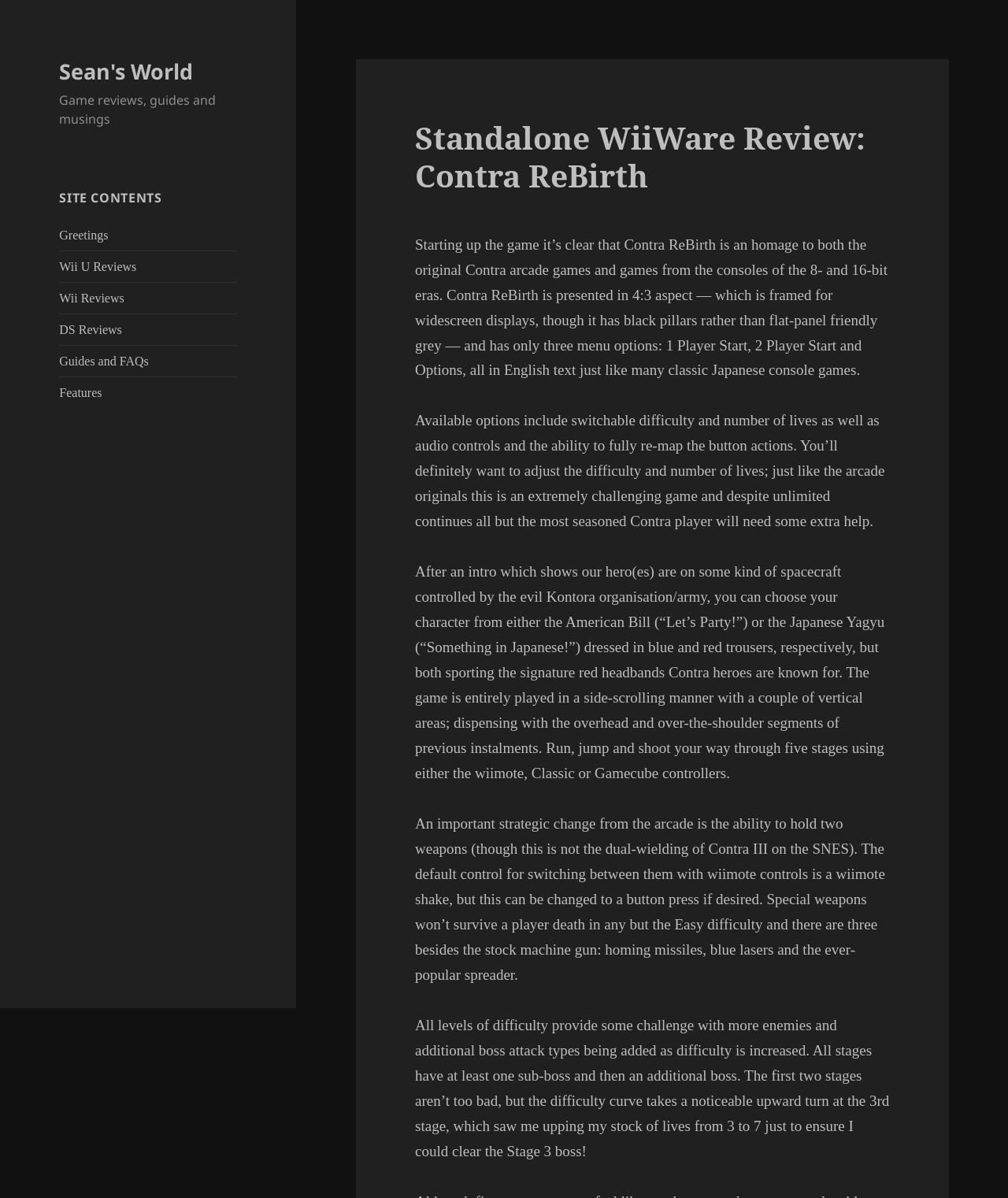Refer to the screenshot and answer the following question in detail:
What is the default control for switching between weapons?

The static text element describing the game's controls mentions that the default control for switching between weapons is a wiimote shake, although this can be changed to a button press if desired.